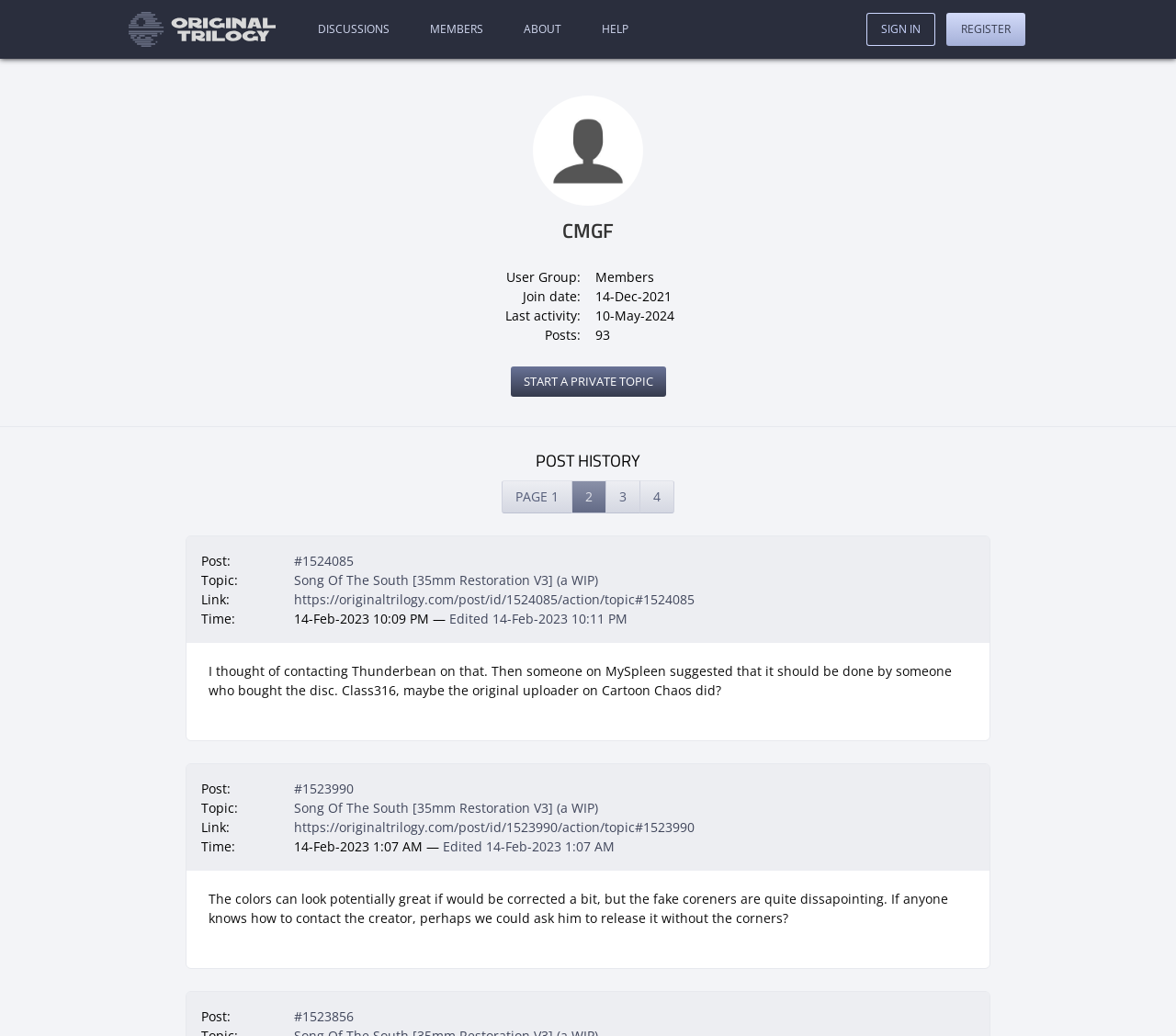Respond to the following question using a concise word or phrase: 
What is the last activity date of CMGF?

10-May-2024